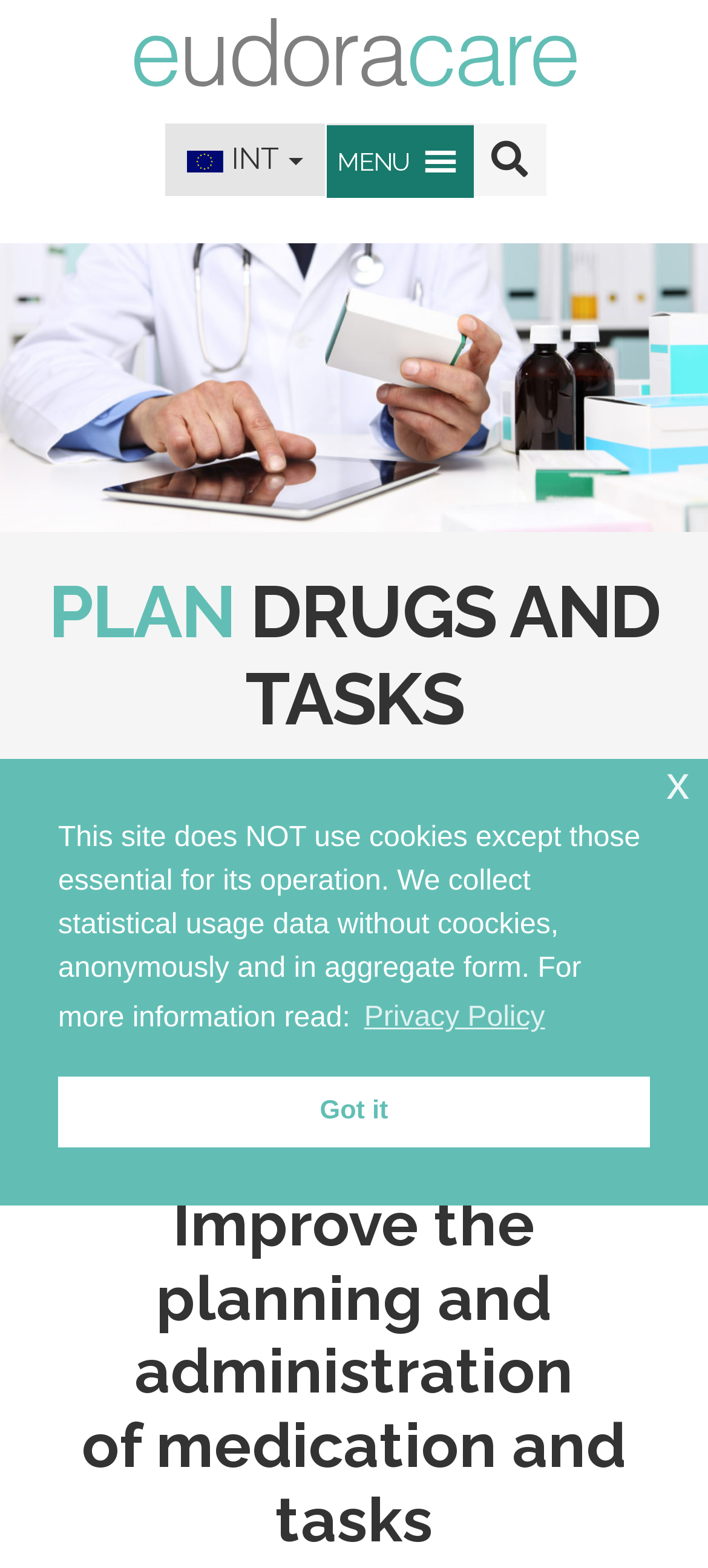Identify the bounding box coordinates for the UI element described as: "alt="Eudoracare"". The coordinates should be provided as four floats between 0 and 1: [left, top, right, bottom].

[0.026, 0.012, 0.974, 0.055]